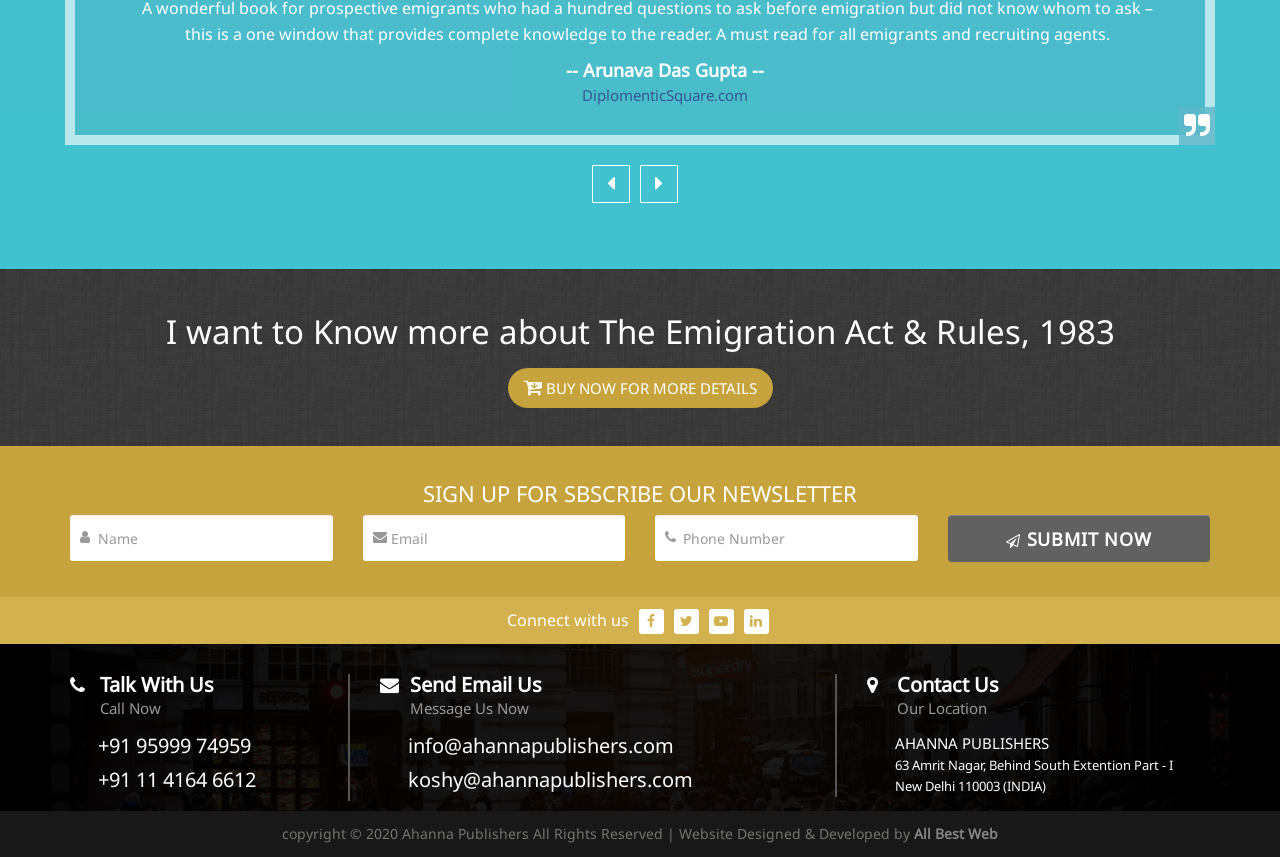Using the details in the image, give a detailed response to the question below:
What is the name of the website?

The name of the website can be found at the top of the webpage, where it is written as 'DiplomenticSquare.com'.